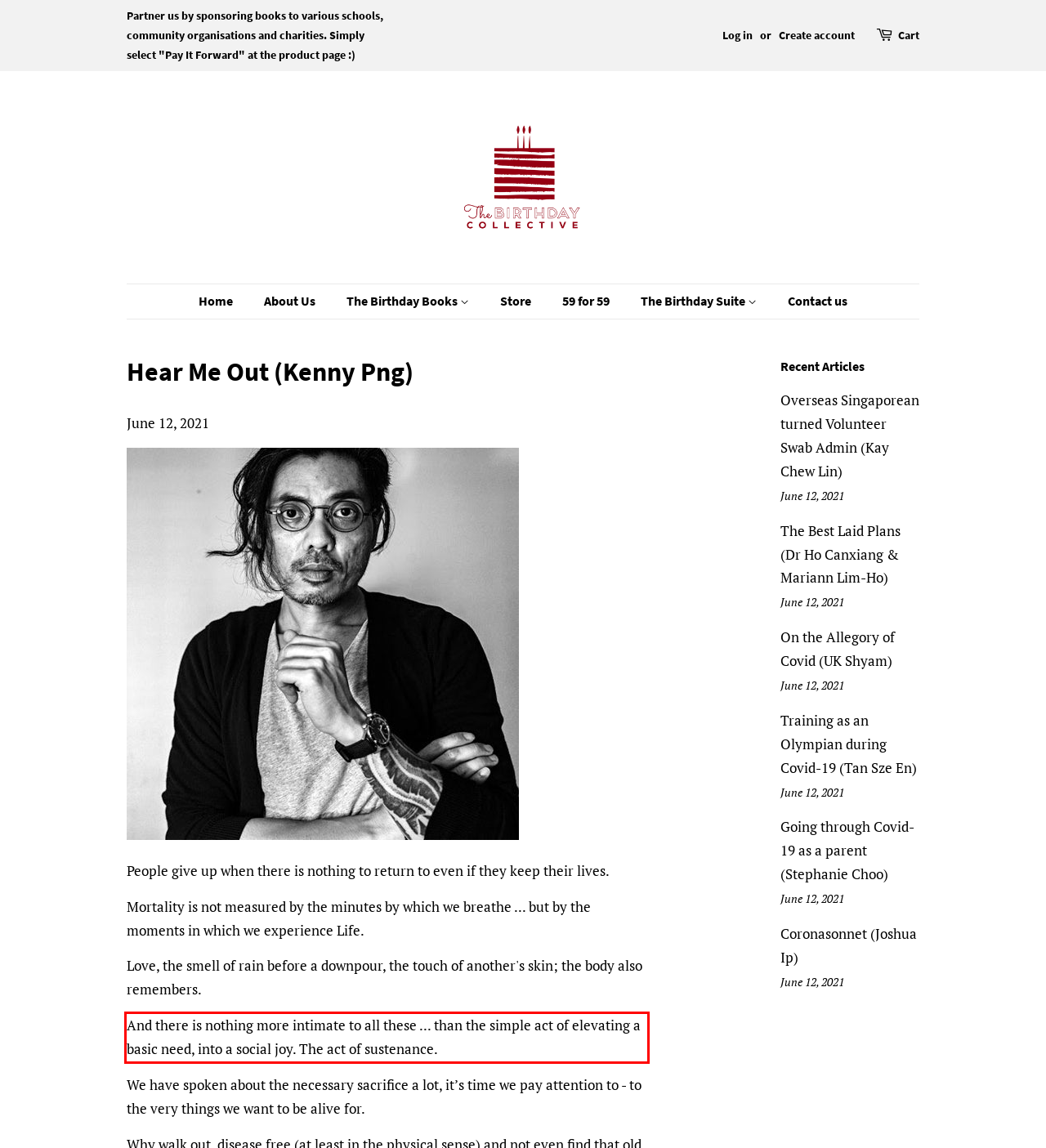The screenshot you have been given contains a UI element surrounded by a red rectangle. Use OCR to read and extract the text inside this red rectangle.

And there is nothing more intimate to all these ... than the simple act of elevating a basic need, into a social joy. The act of sustenance.